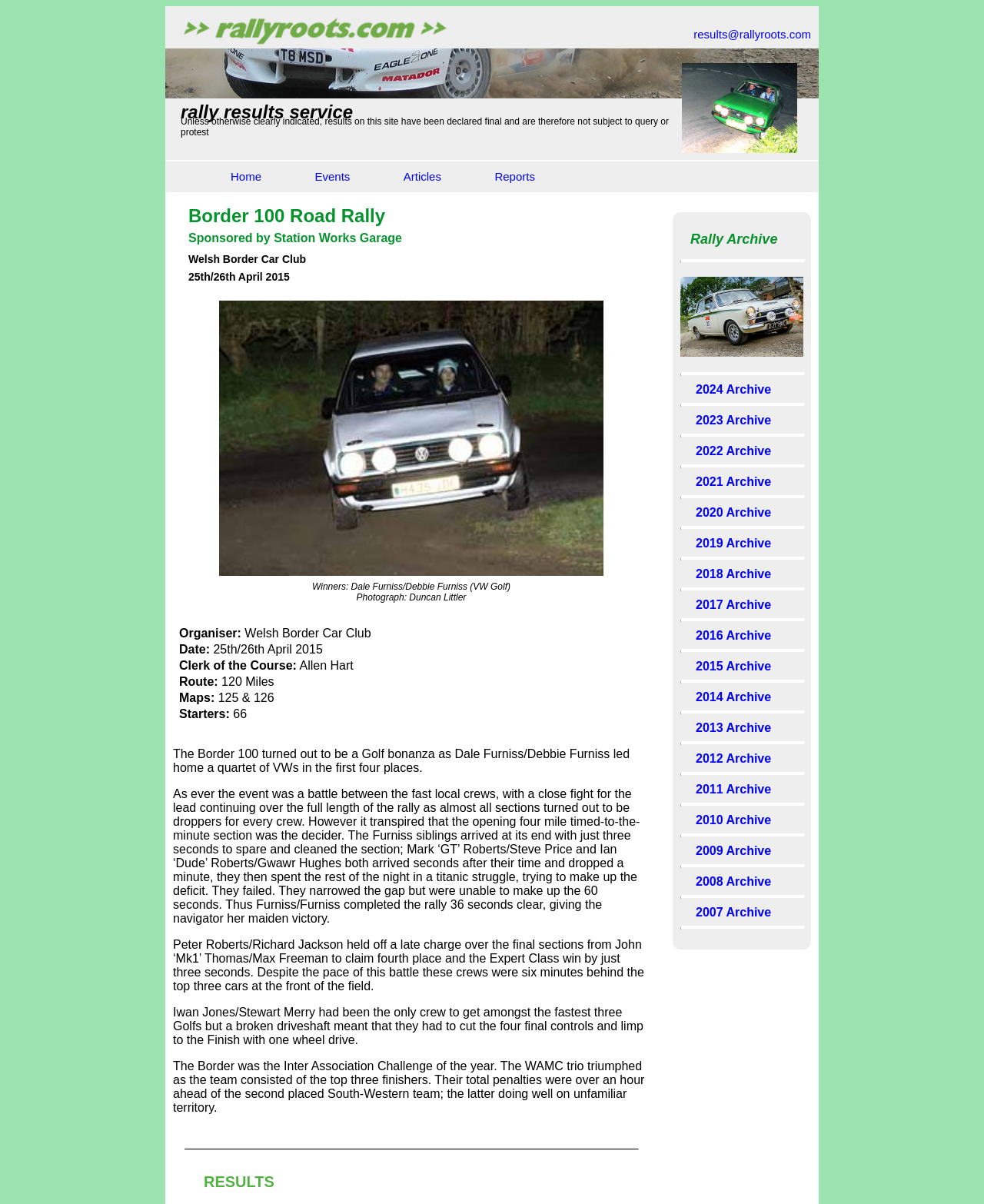Find and provide the bounding box coordinates for the UI element described with: "2015 Archive".

[0.691, 0.548, 0.784, 0.558]